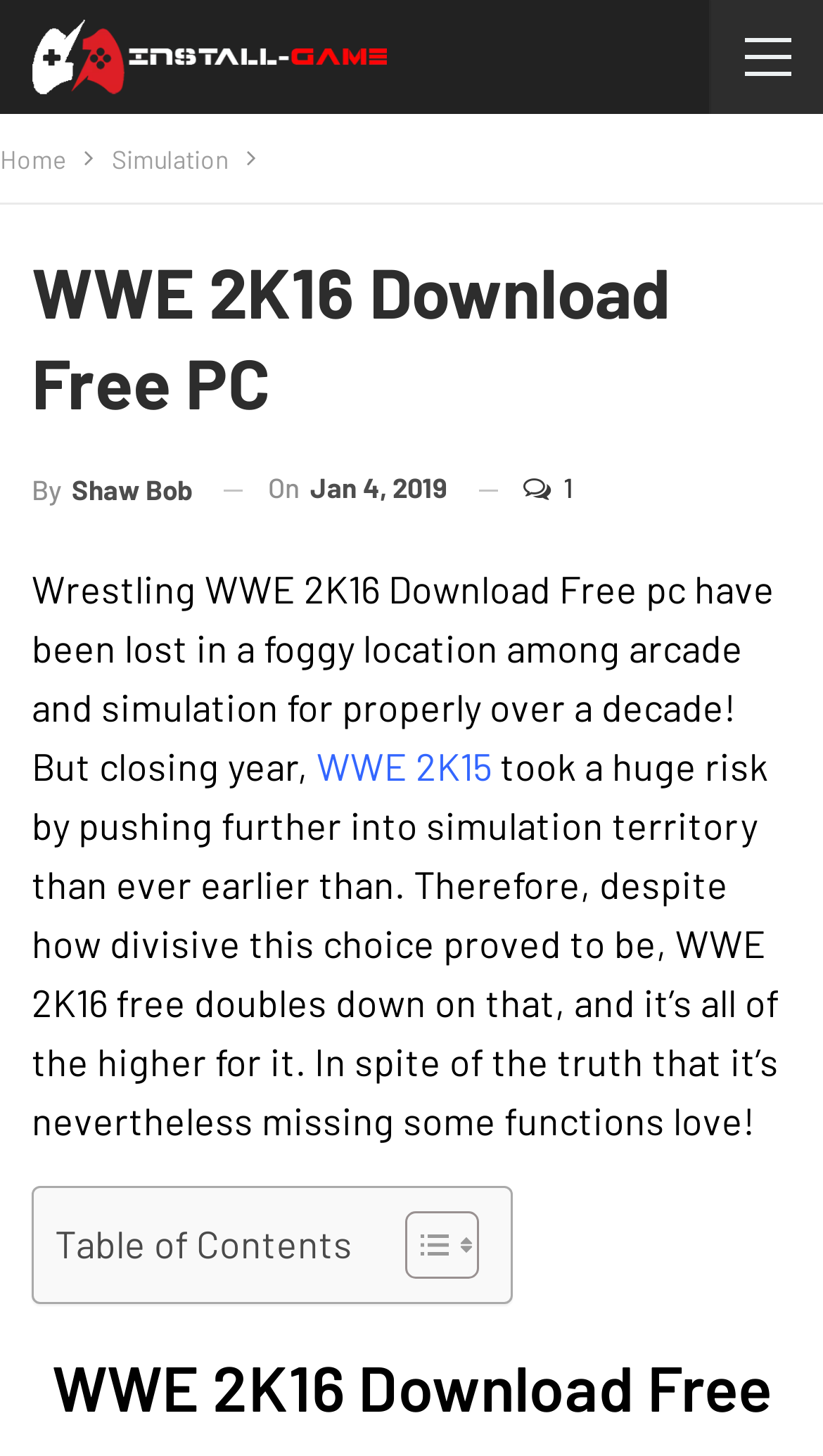Determine the bounding box coordinates for the HTML element described here: "By Shaw bob".

[0.038, 0.316, 0.233, 0.356]